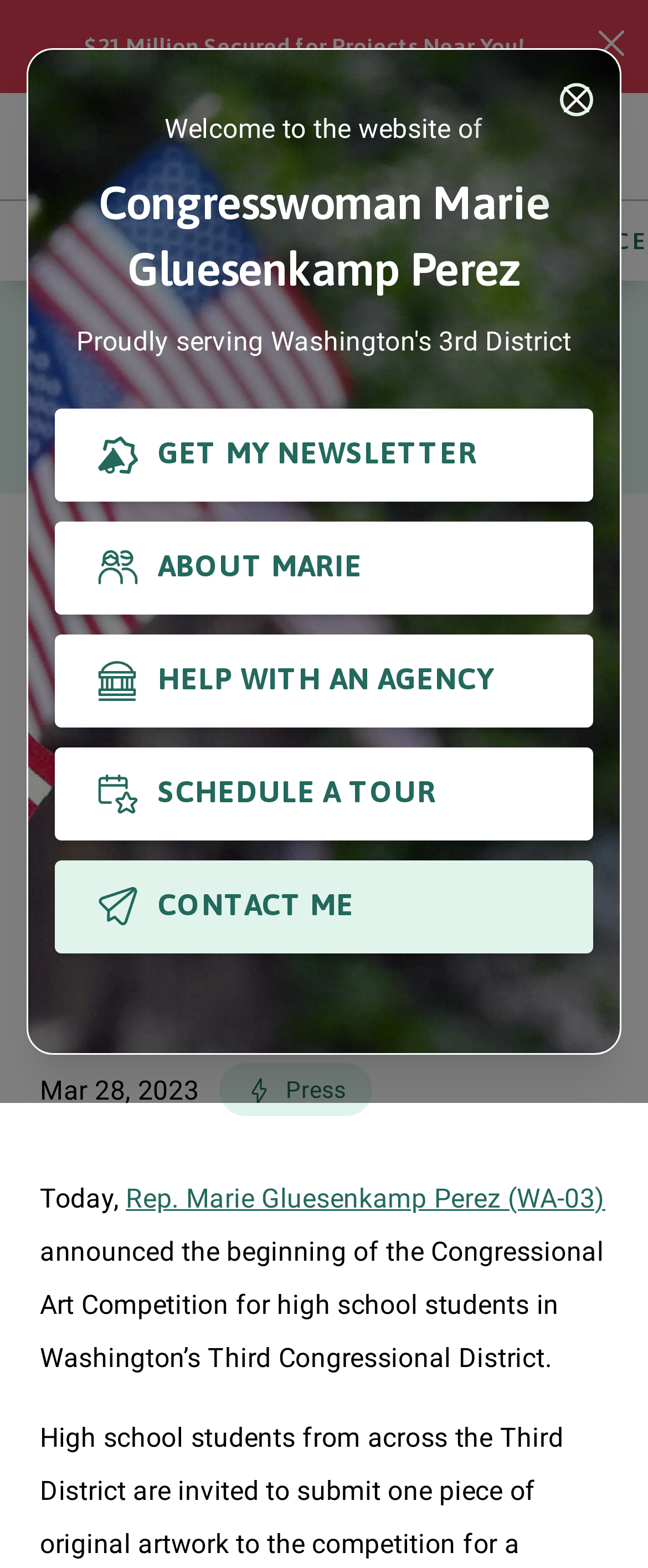Determine the coordinates of the bounding box that should be clicked to complete the instruction: "Close the dialog". The coordinates should be represented by four float numbers between 0 and 1: [left, top, right, bottom].

[0.864, 0.053, 0.915, 0.074]